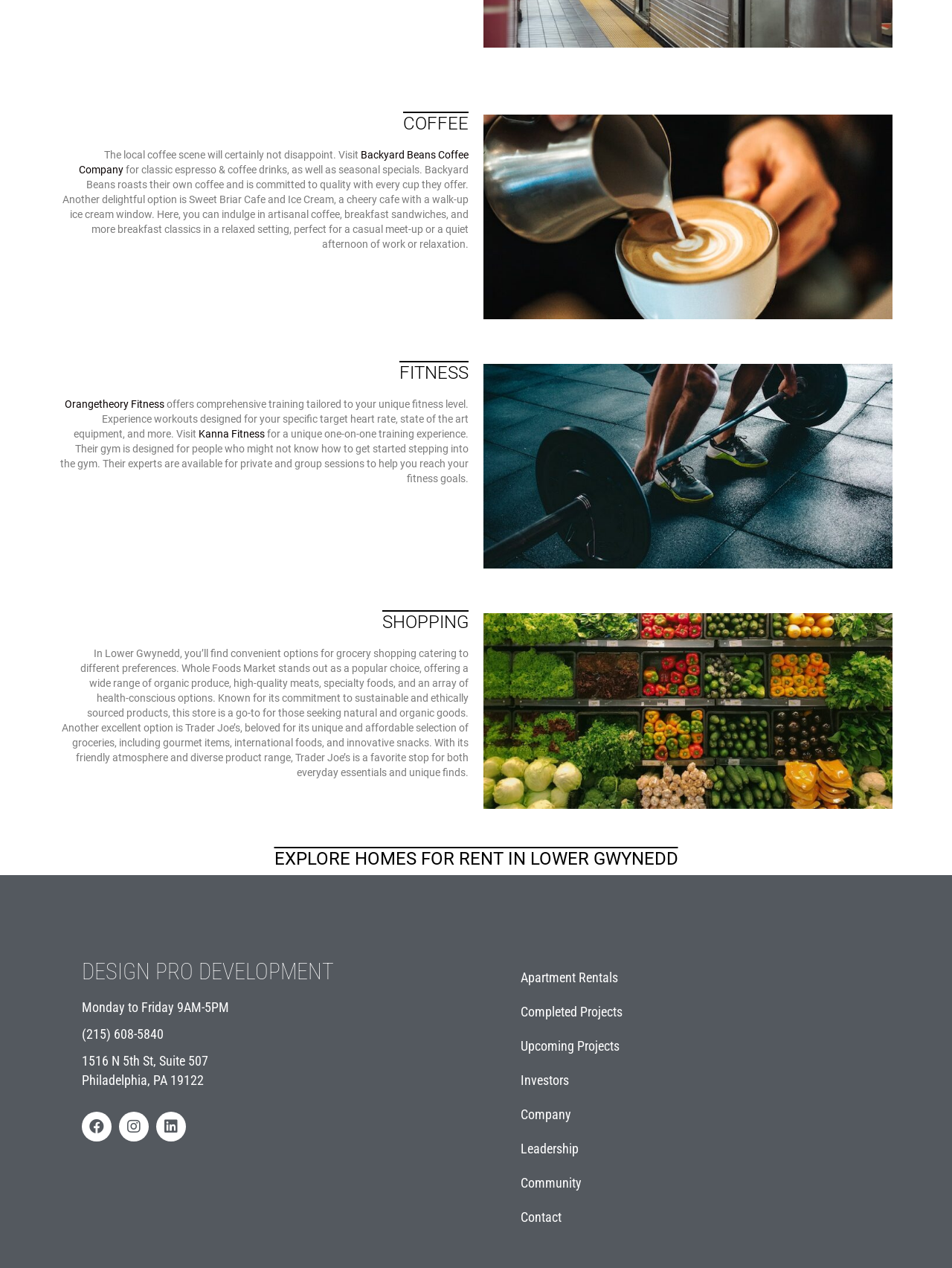Using the webpage screenshot, find the UI element described by Orangetheory Fitness. Provide the bounding box coordinates in the format (top-left x, top-left y, bottom-right x, bottom-right y), ensuring all values are floating point numbers between 0 and 1.

[0.068, 0.314, 0.173, 0.323]